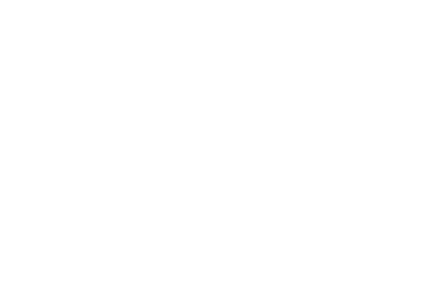Give a comprehensive caption for the image.

This image showcases the elegant exterior of a luxury house, beautifully designed to embody sophistication and comfort. The architecture reflects a blend of modern and classic styles, likely intended to create a welcoming atmosphere that resonates with prospective homeowners. This visual representation aligns with the overarching theme of Box&Co, a luxury home builder dedicated to guiding clients through a seamless process, from initial design concepts to the final steps of moving in. Their commitment ensures that every detail is meticulously handled, allowing clients to relax and enjoy their new luxury living space.